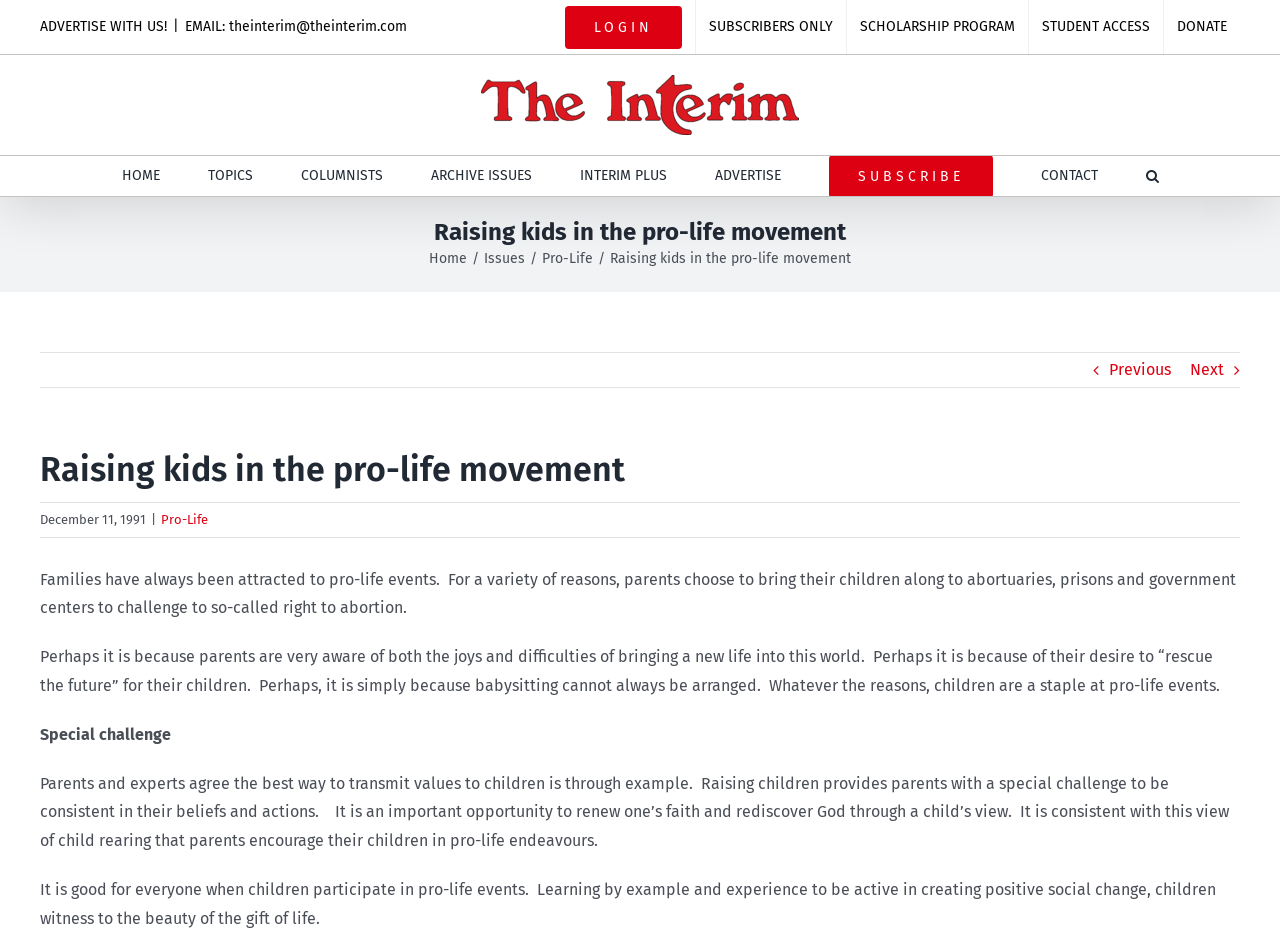Provide a single word or phrase answer to the question: 
What is the purpose of bringing children to pro-life events?

To challenge abortion